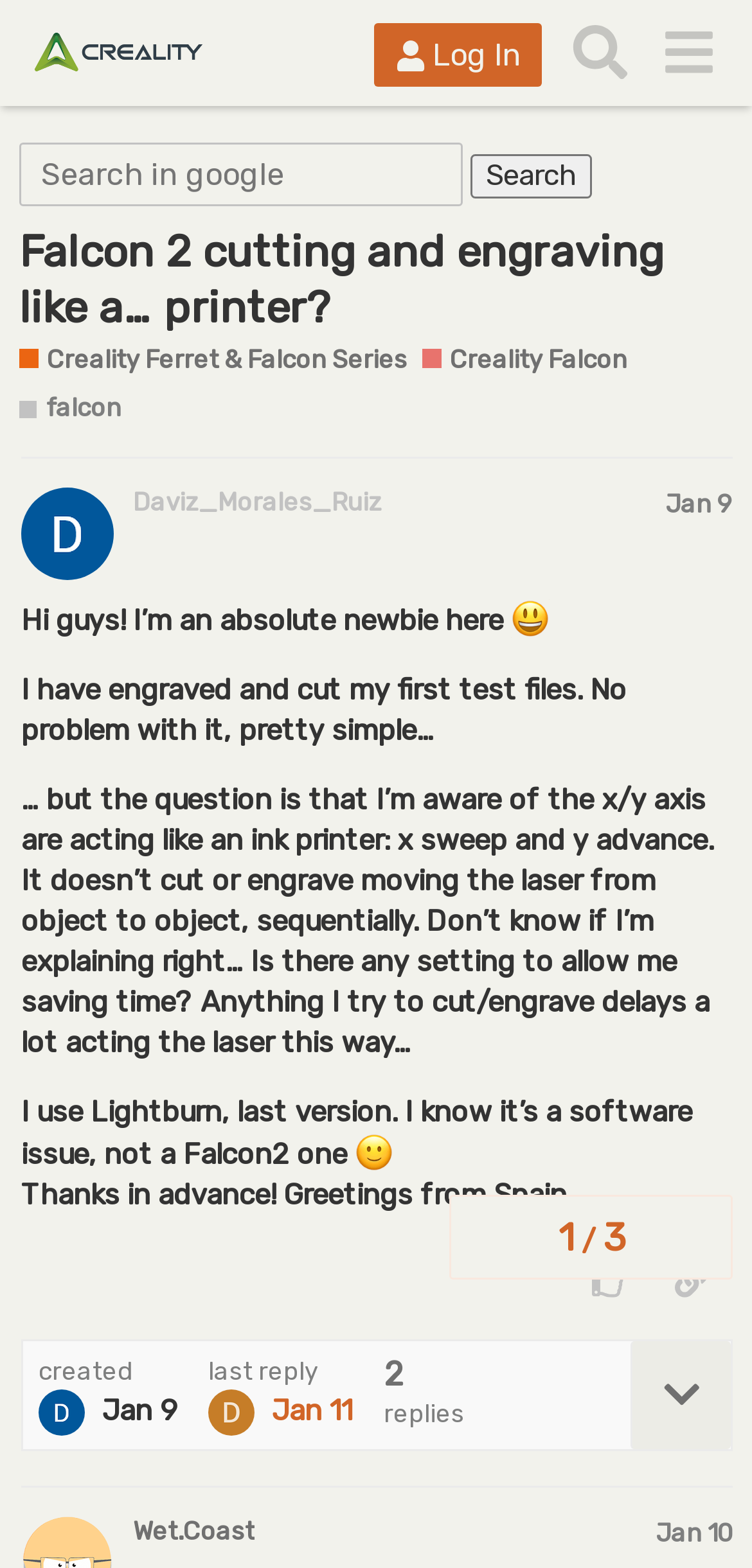Reply to the question below using a single word or brief phrase:
What is the topic of the discussion in this post?

Falcon 2 cutting and engraving